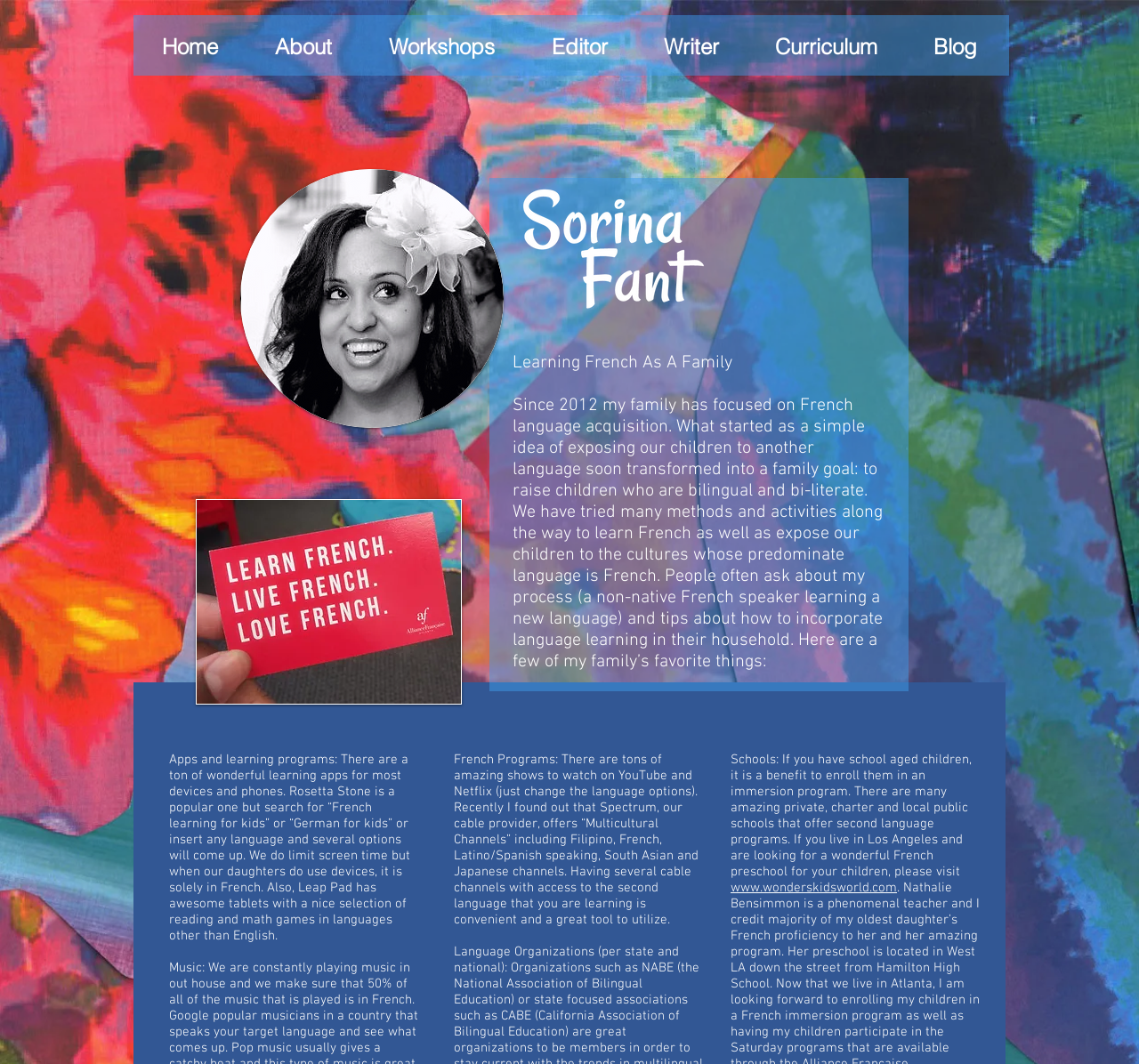What is the author's recommendation for parents looking for a French preschool in Los Angeles?
Based on the image, give a one-word or short phrase answer.

Visit www.wonderskidsworld.com